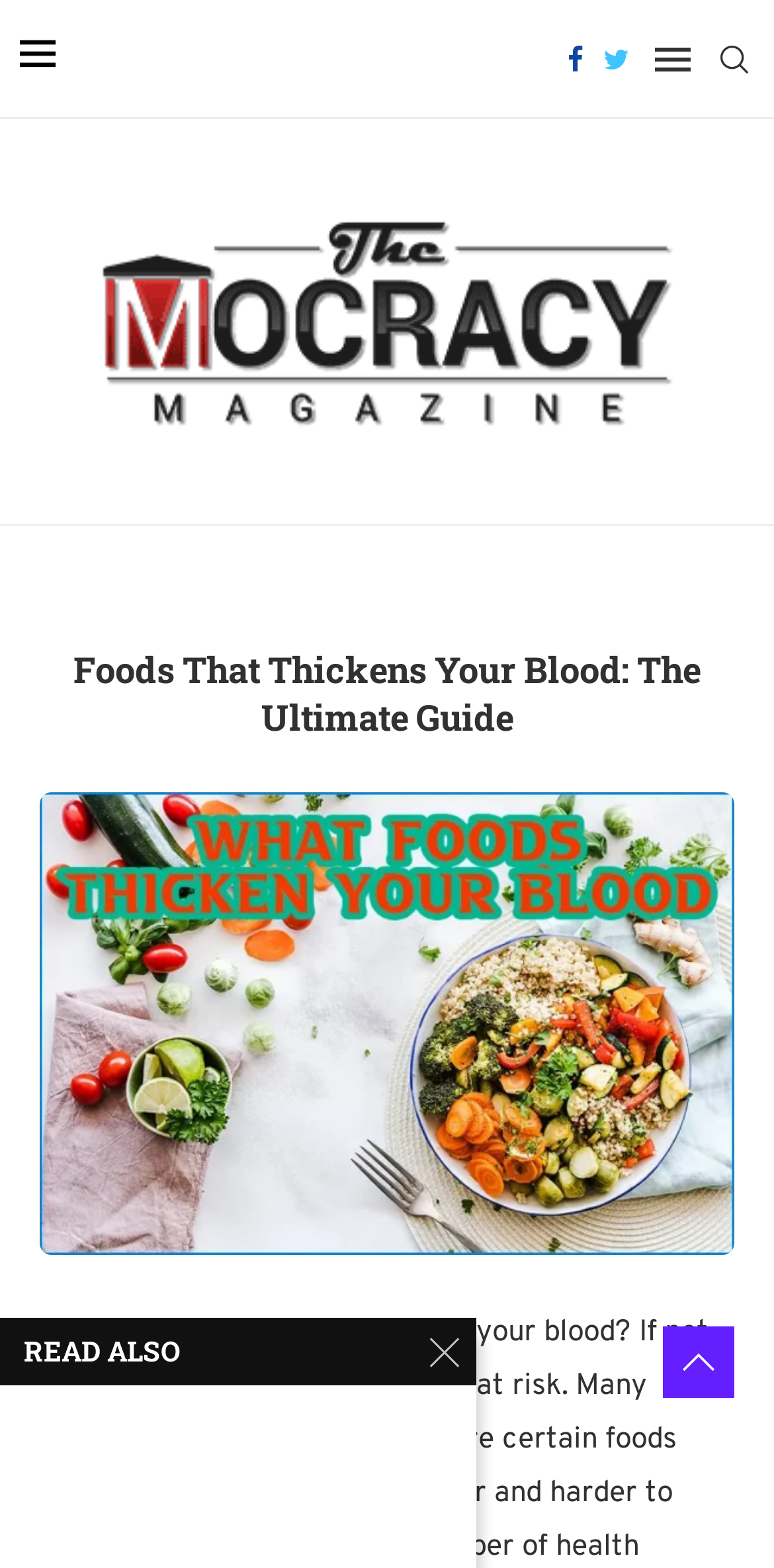What is the topic of the article?
Using the image, provide a detailed and thorough answer to the question.

The heading element with the text 'Foods That Thickens Your Blood: The Ultimate Guide' at coordinates [0.051, 0.412, 0.949, 0.472] suggests that the article is about foods that thicken blood.